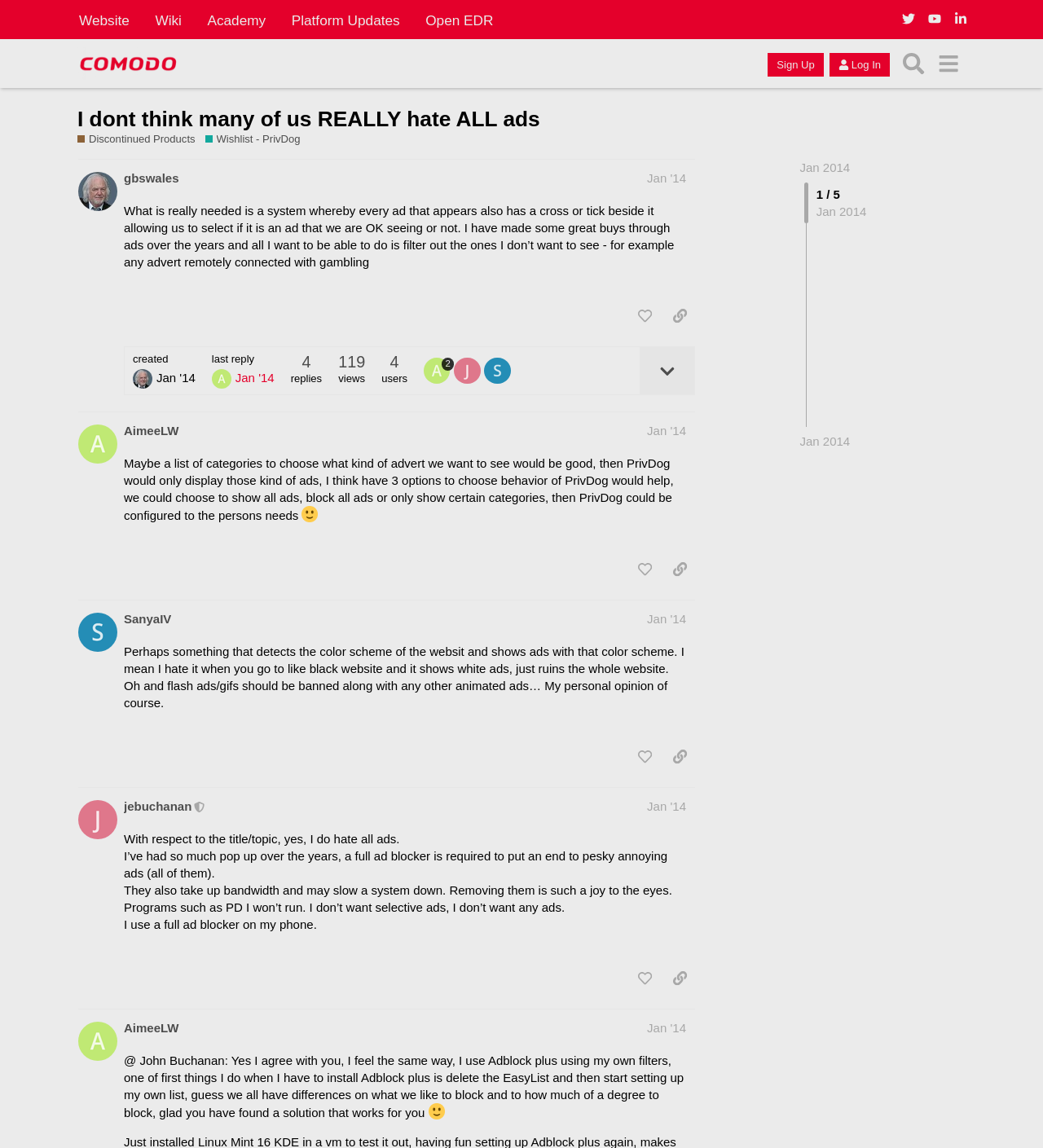Given the element description "title="like this post"", identify the bounding box of the corresponding UI element.

[0.604, 0.484, 0.633, 0.508]